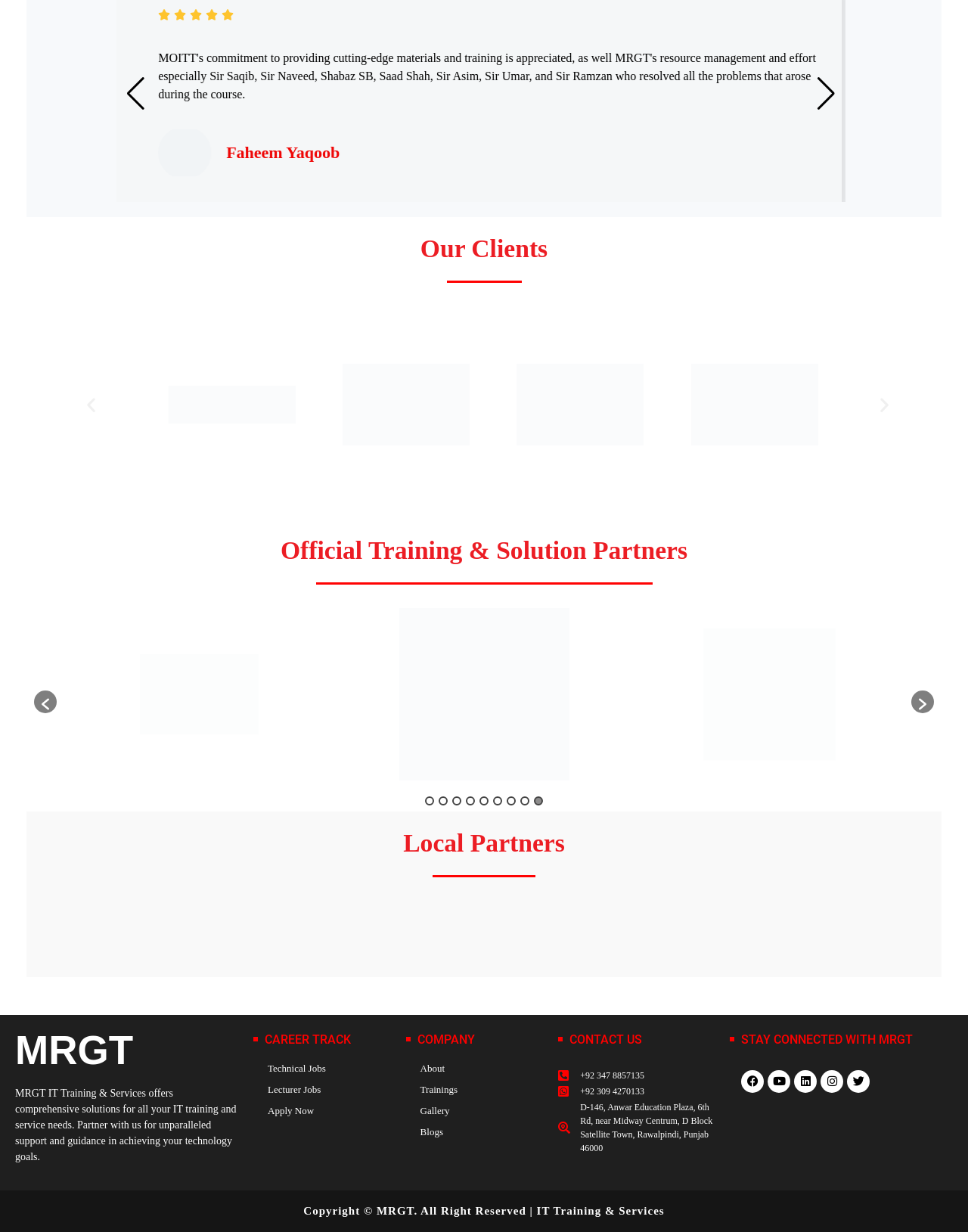Indicate the bounding box coordinates of the clickable region to achieve the following instruction: "Click the redhat logo option."

[0.106, 0.51, 0.306, 0.617]